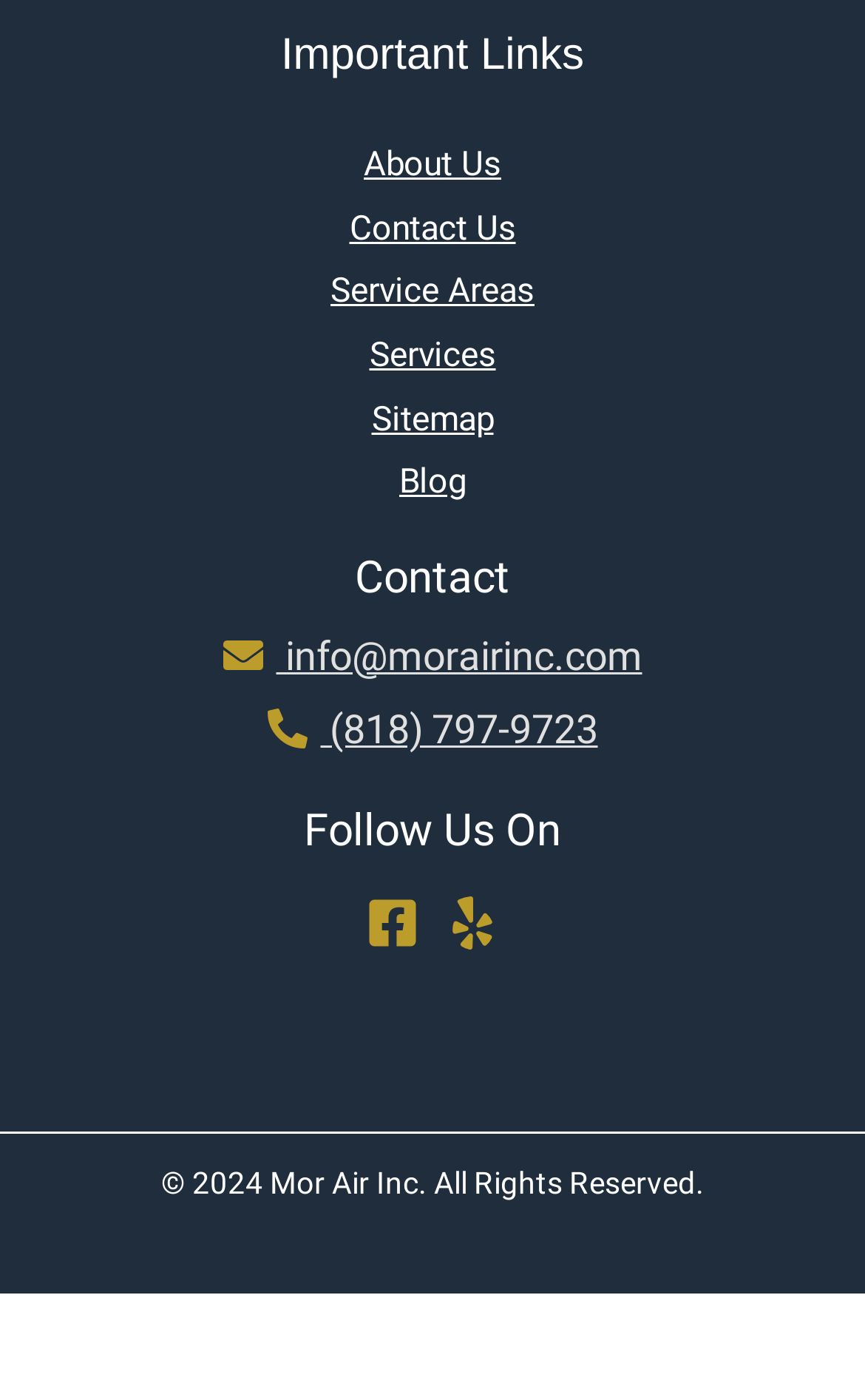Please identify the bounding box coordinates of the area that needs to be clicked to follow this instruction: "Click on About Us".

[0.421, 0.103, 0.579, 0.132]